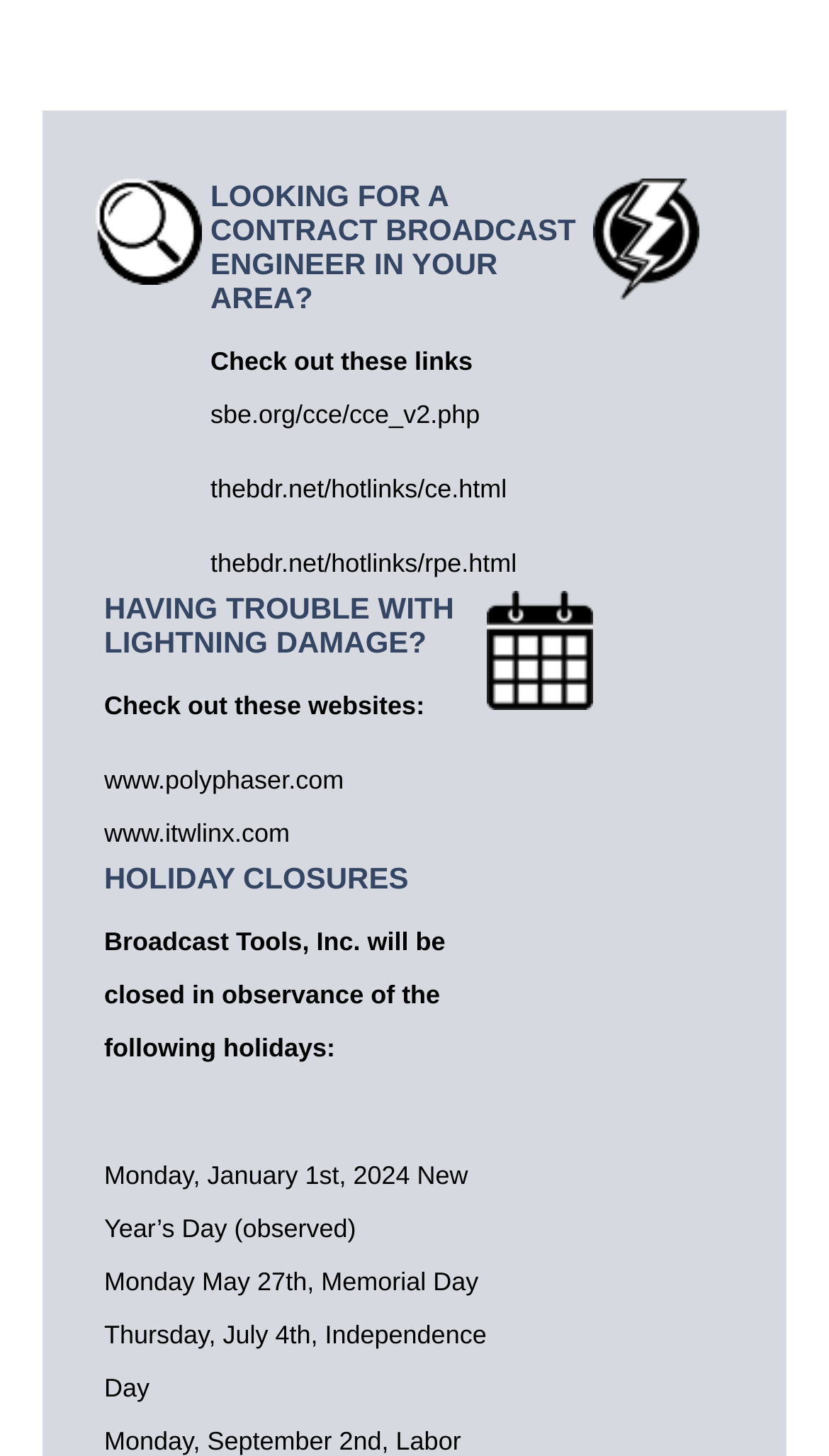What type of engineer is the company looking for?
Based on the image, answer the question with a single word or brief phrase.

Contract Broadcast